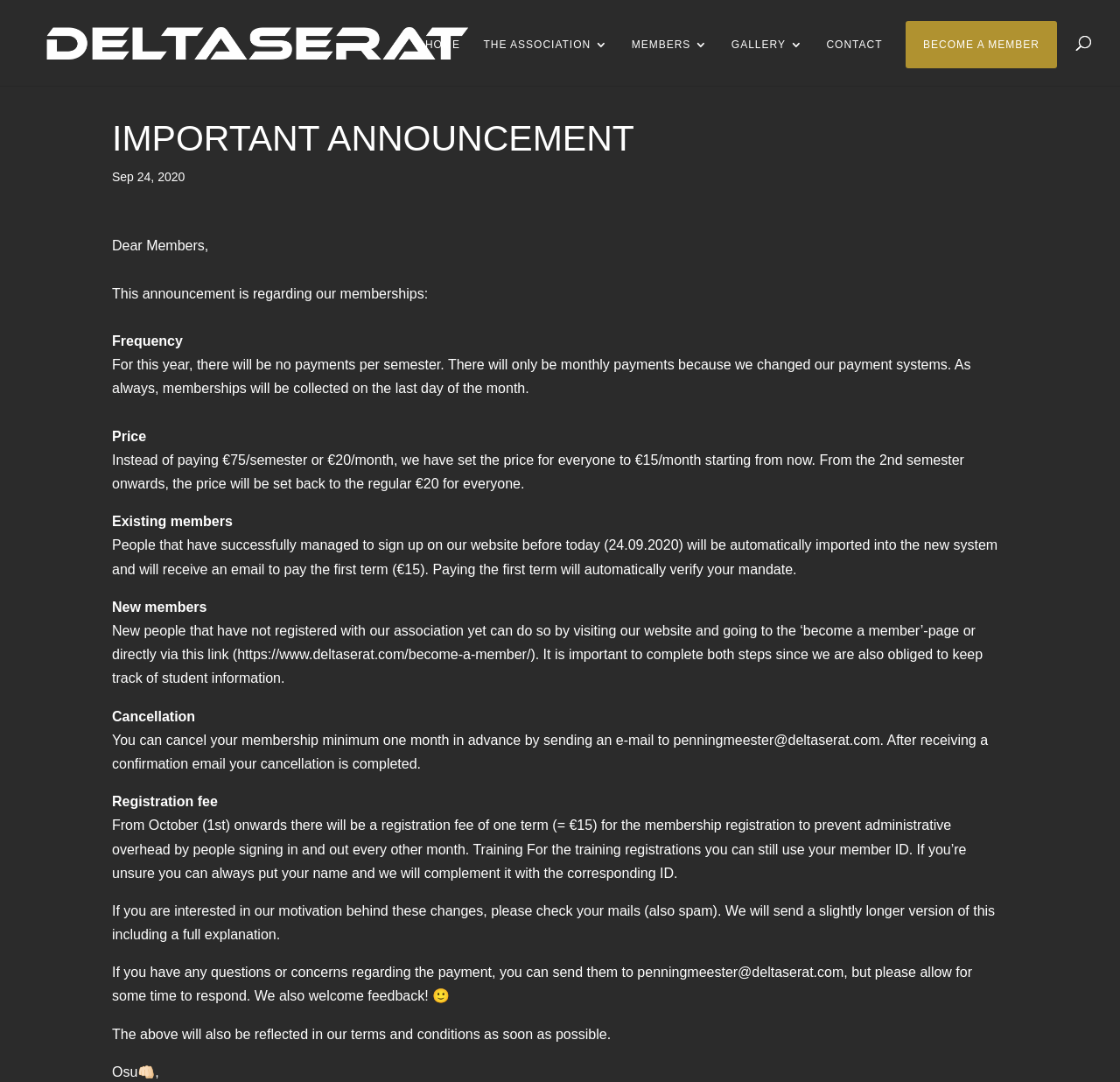Find the bounding box coordinates for the UI element that matches this description: "Ongoing Improvements and User Feedback:".

None